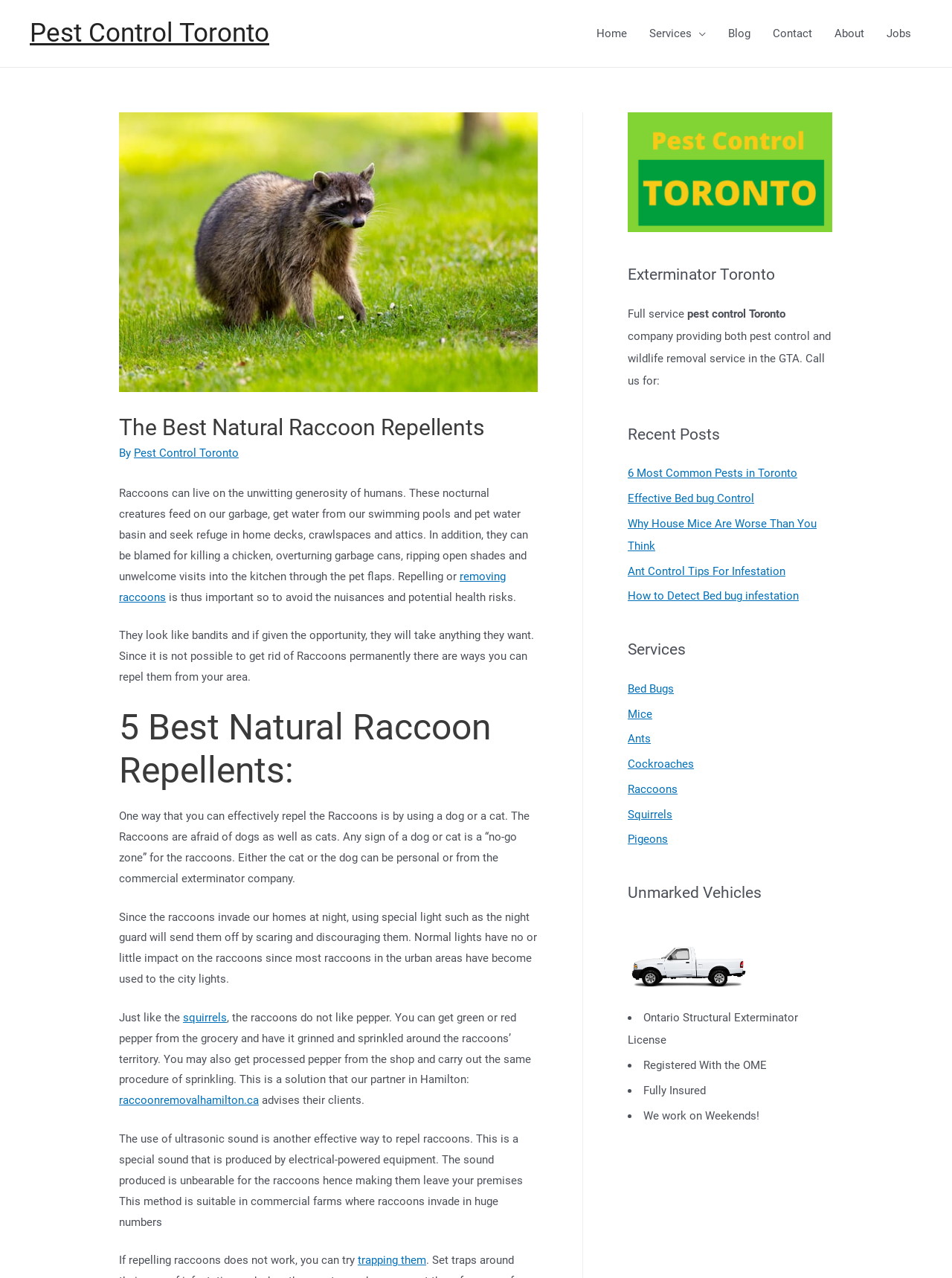Bounding box coordinates are to be given in the format (top-left x, top-left y, bottom-right x, bottom-right y). All values must be floating point numbers between 0 and 1. Provide the bounding box coordinate for the UI element described as: Effective Bed bug Control

[0.659, 0.385, 0.792, 0.395]